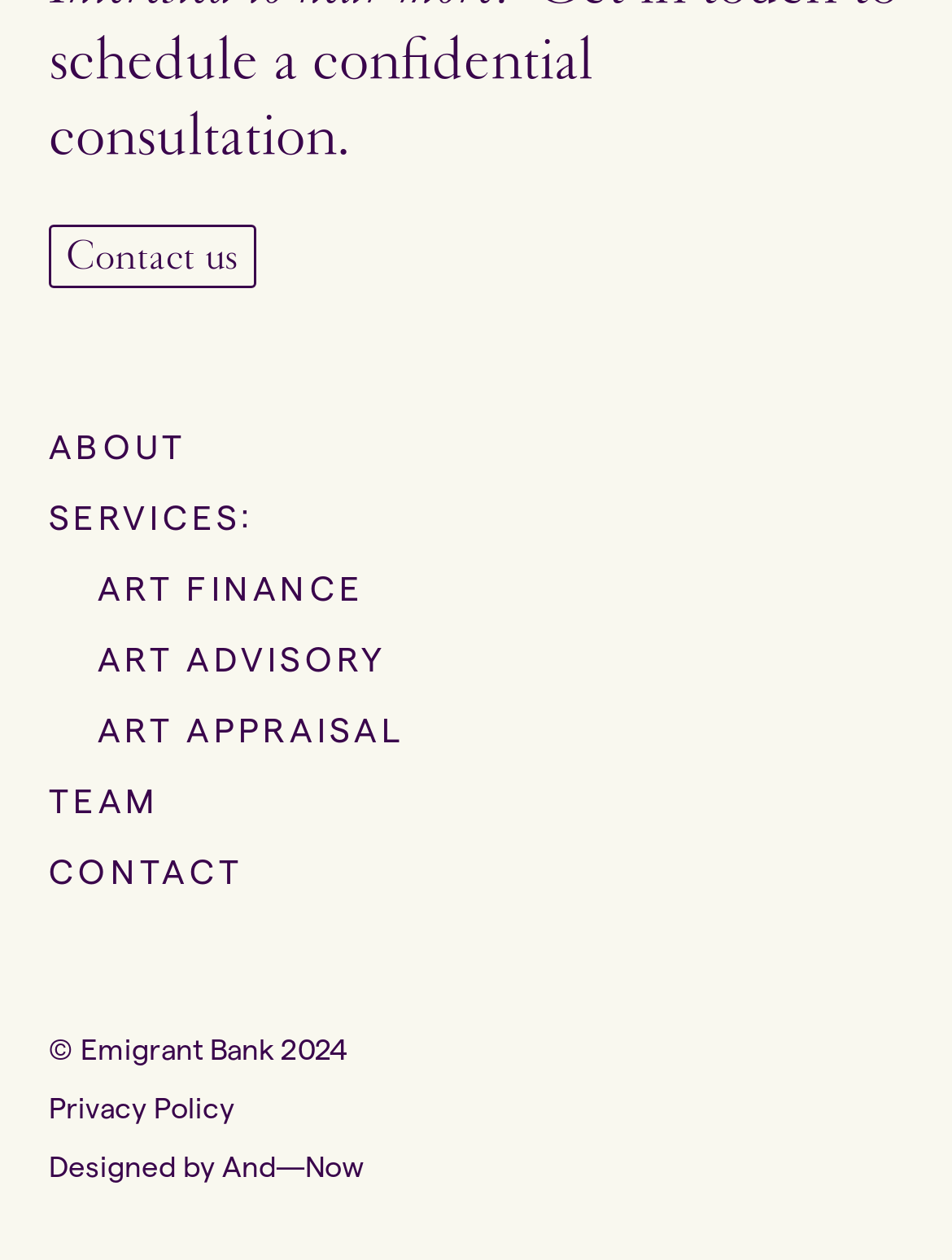What is the copyright information on the webpage?
From the image, respond with a single word or phrase.

Emigrant Bank 2024